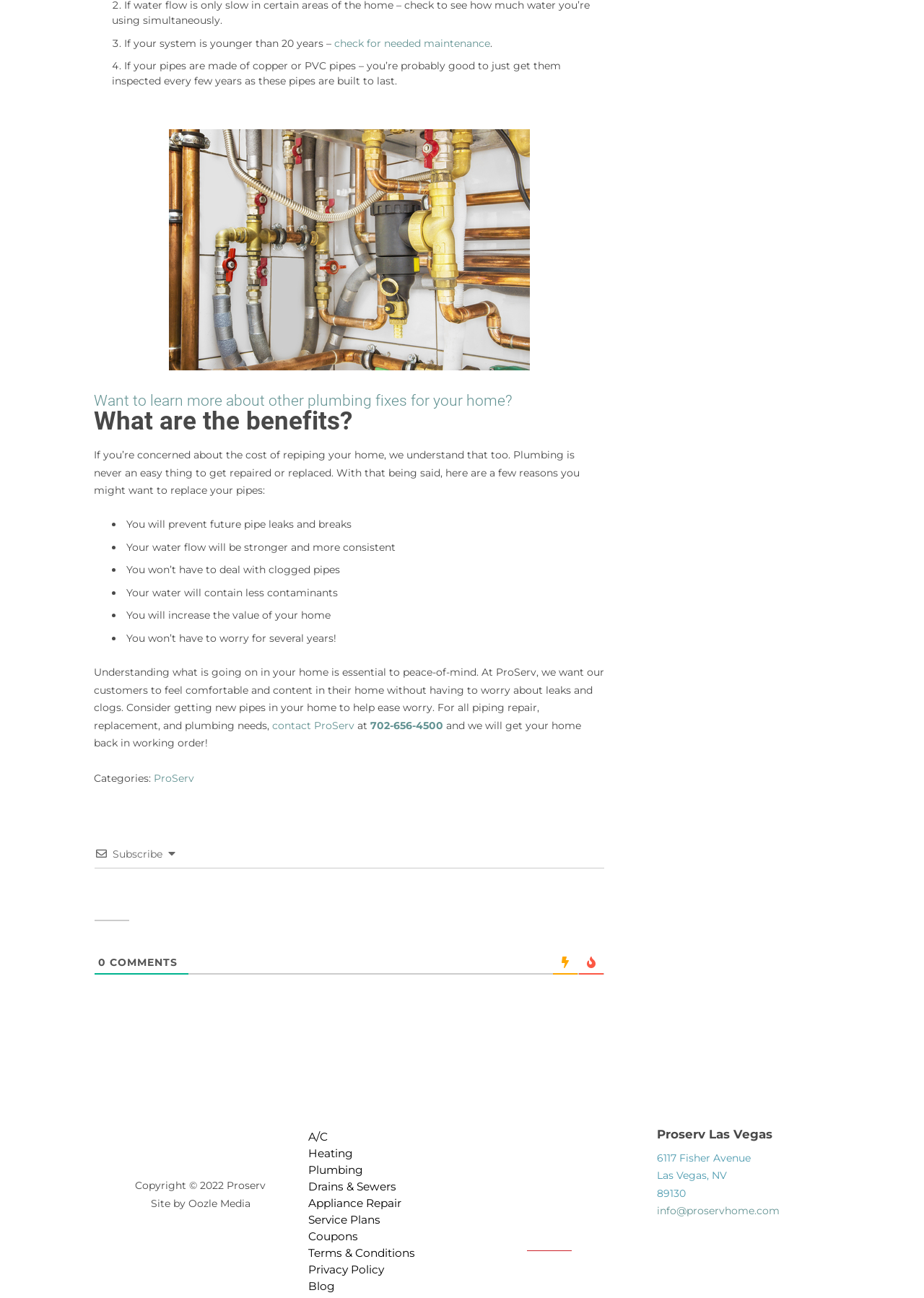What are the benefits of replacing pipes?
Can you provide a detailed and comprehensive answer to the question?

According to the webpage, replacing pipes can prevent future pipe leaks and breaks, provide stronger and more consistent water flow, eliminate clogged pipes, reduce contaminants in water, and increase the value of a home. These benefits are listed in a bulleted section on the webpage.